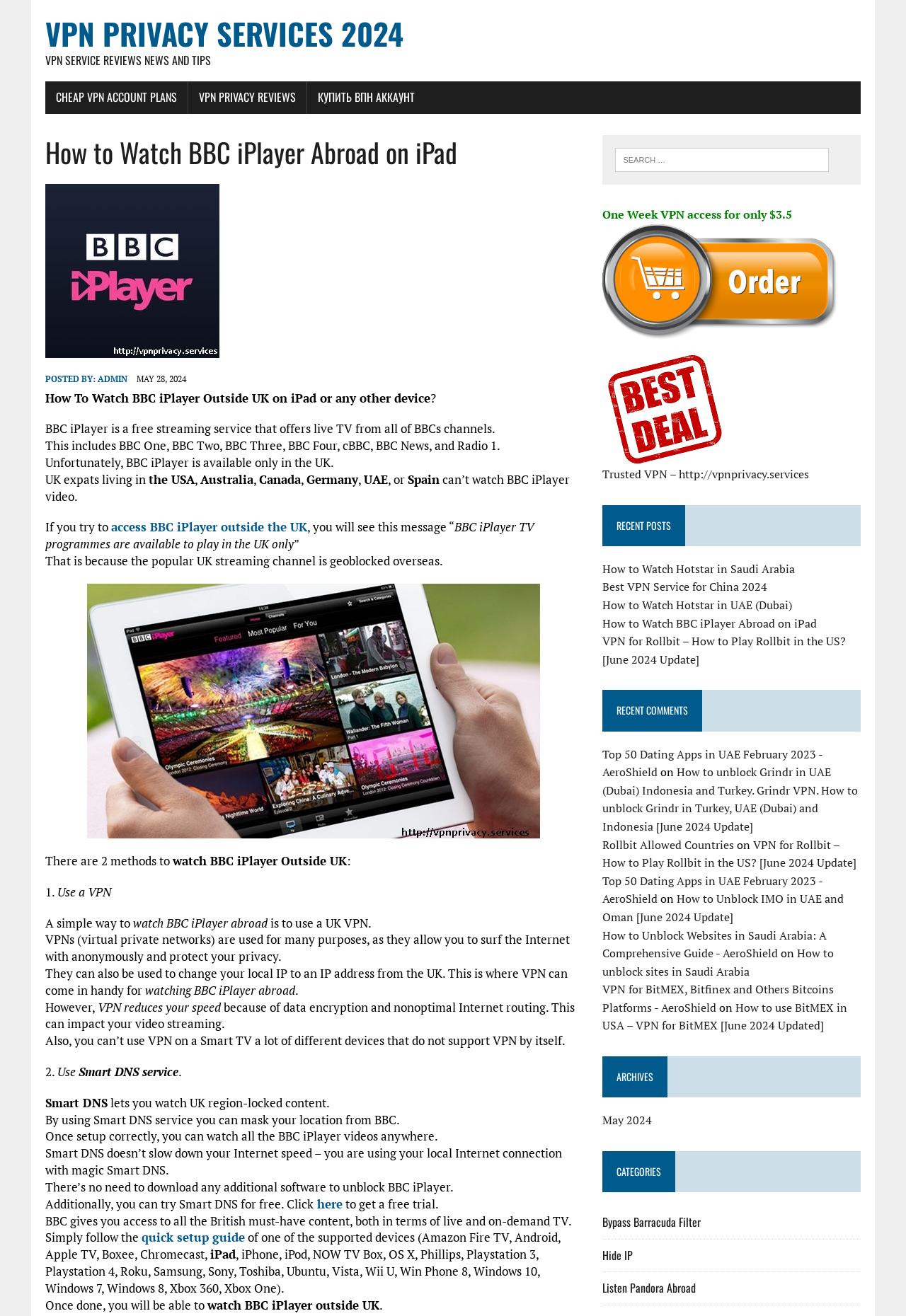Please identify the bounding box coordinates of the clickable region that I should interact with to perform the following instruction: "Click on the 'CHEAP VPN ACCOUNT PLANS' link". The coordinates should be expressed as four float numbers between 0 and 1, i.e., [left, top, right, bottom].

[0.05, 0.062, 0.207, 0.087]